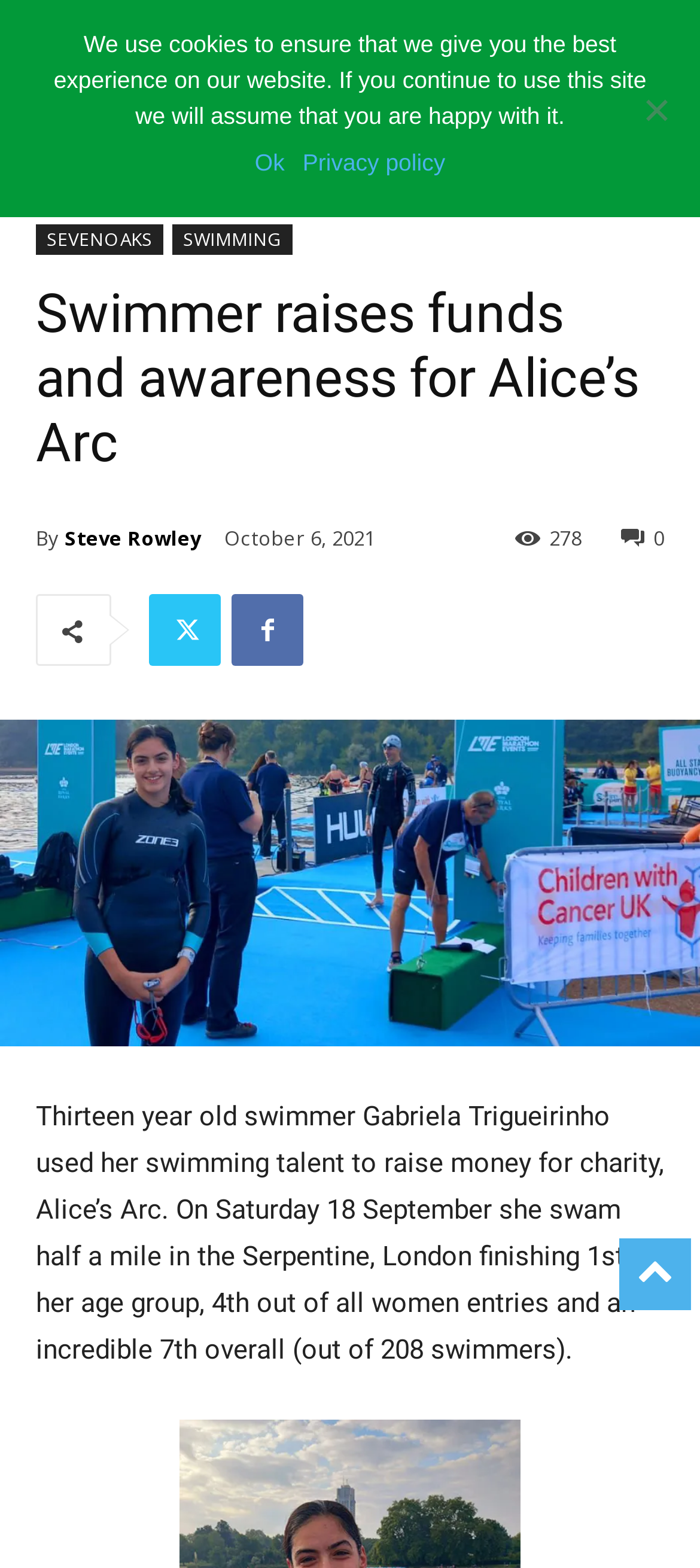Determine the bounding box coordinates of the target area to click to execute the following instruction: "Search for a drinking game."

None